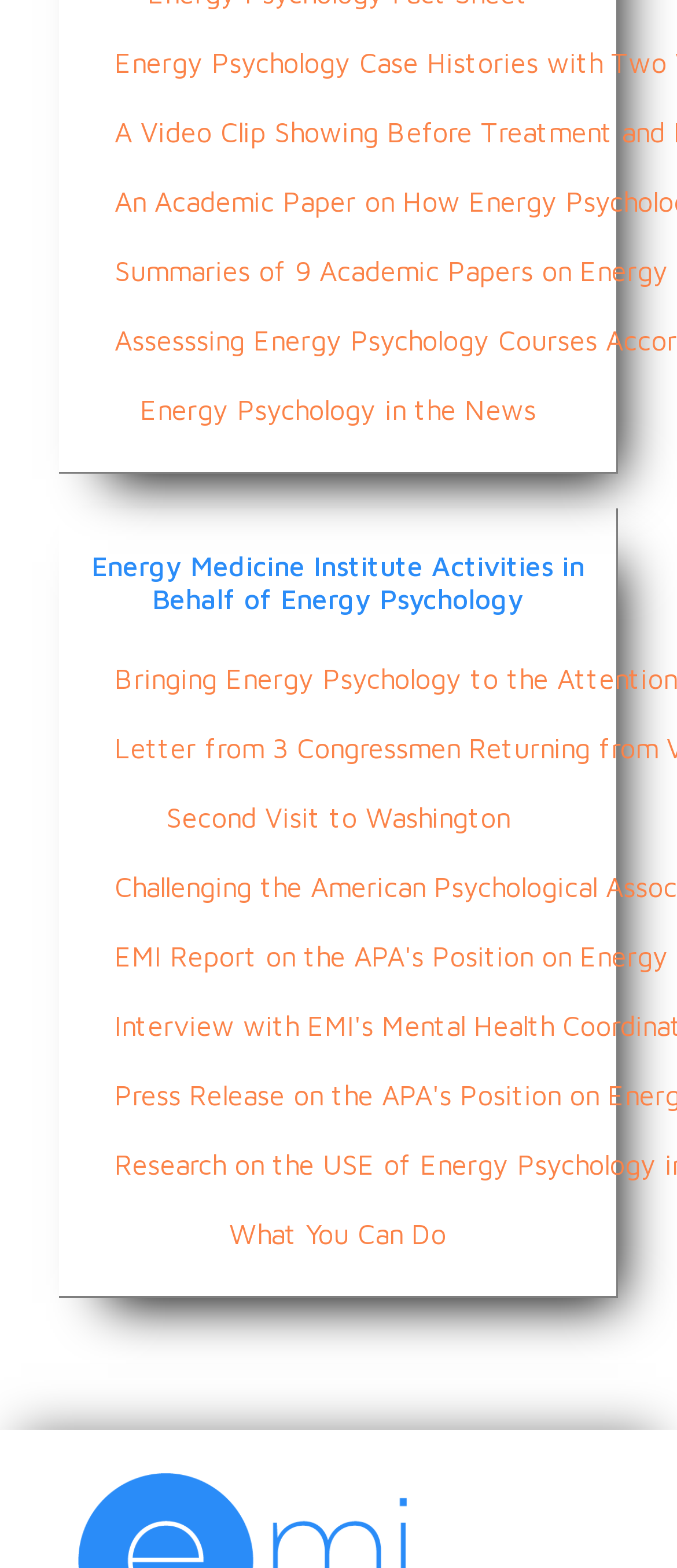Using the details from the image, please elaborate on the following question: Is there a video clip on the webpage?

I found a button with the text 'A Video Clip Showing Before Treatment and Post-Treatment Interviews with Four Veterans', which suggests that there is a video clip available on the webpage.